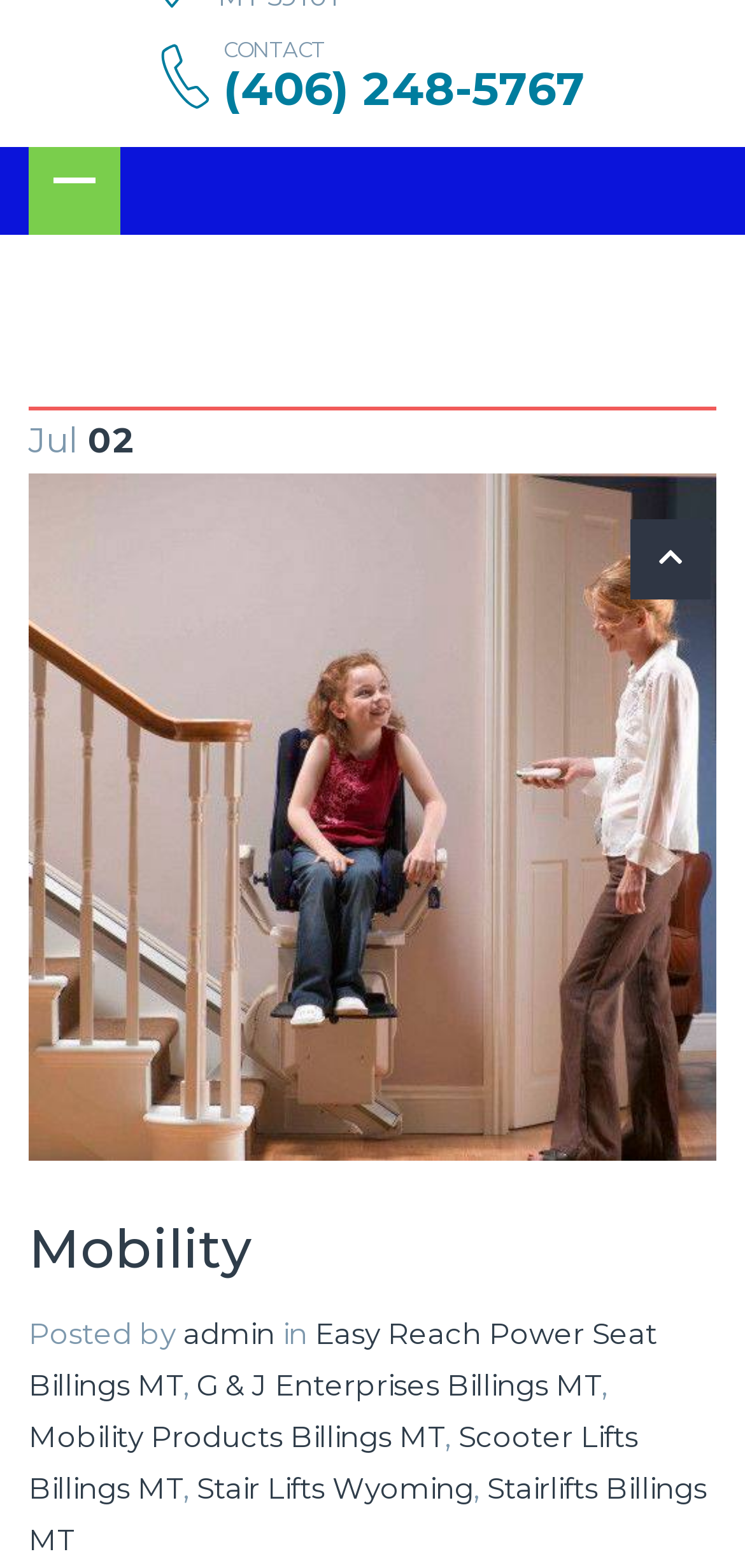Find and provide the bounding box coordinates for the UI element described with: "admin".

[0.246, 0.839, 0.369, 0.862]